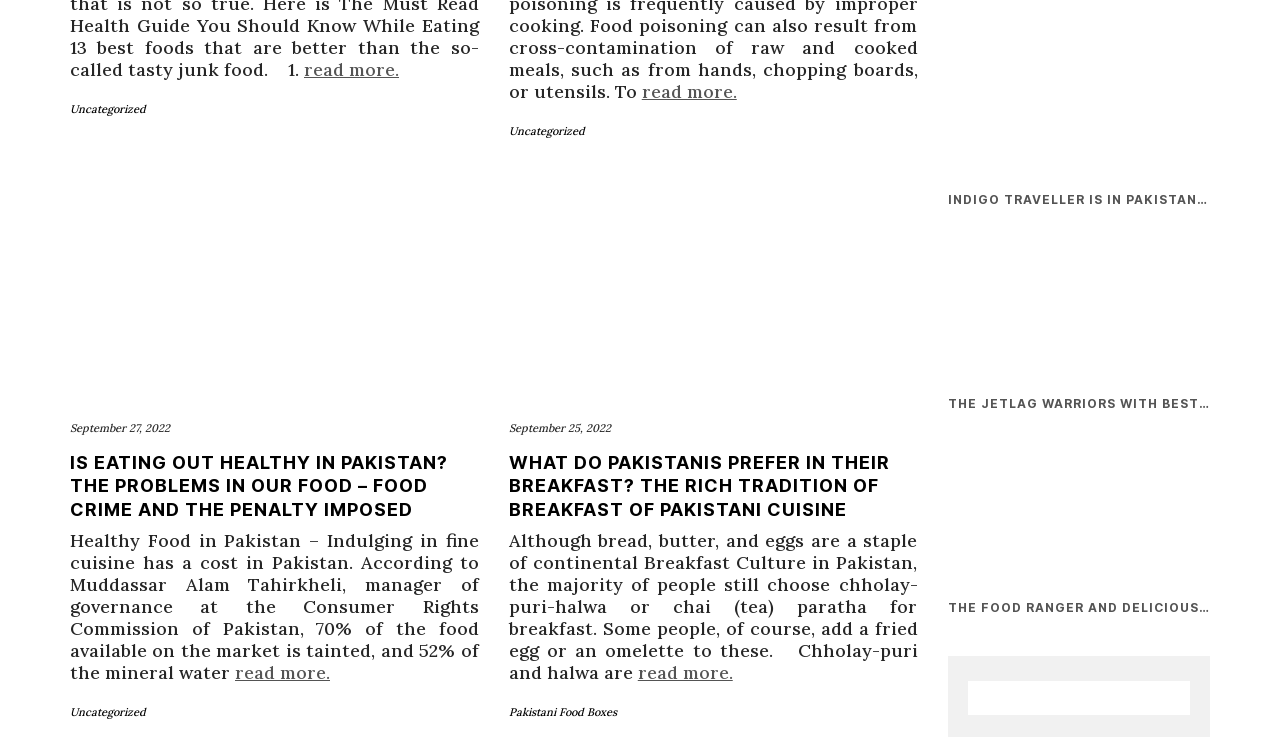Use a single word or phrase to answer the following:
What is the date of the second article?

September 25, 2022